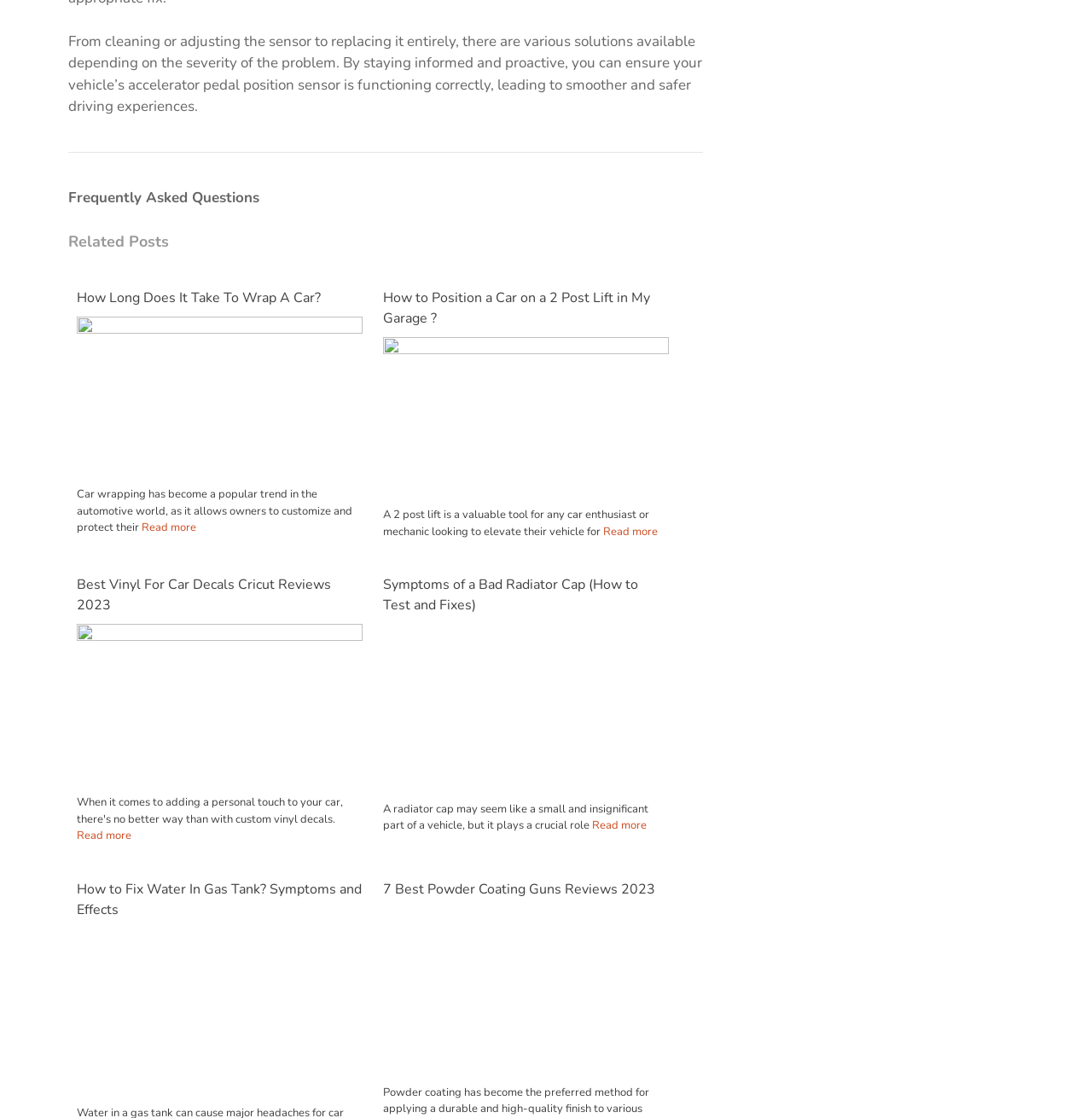Use a single word or phrase to answer the question: 
What is car wrapping?

Customize and protect car